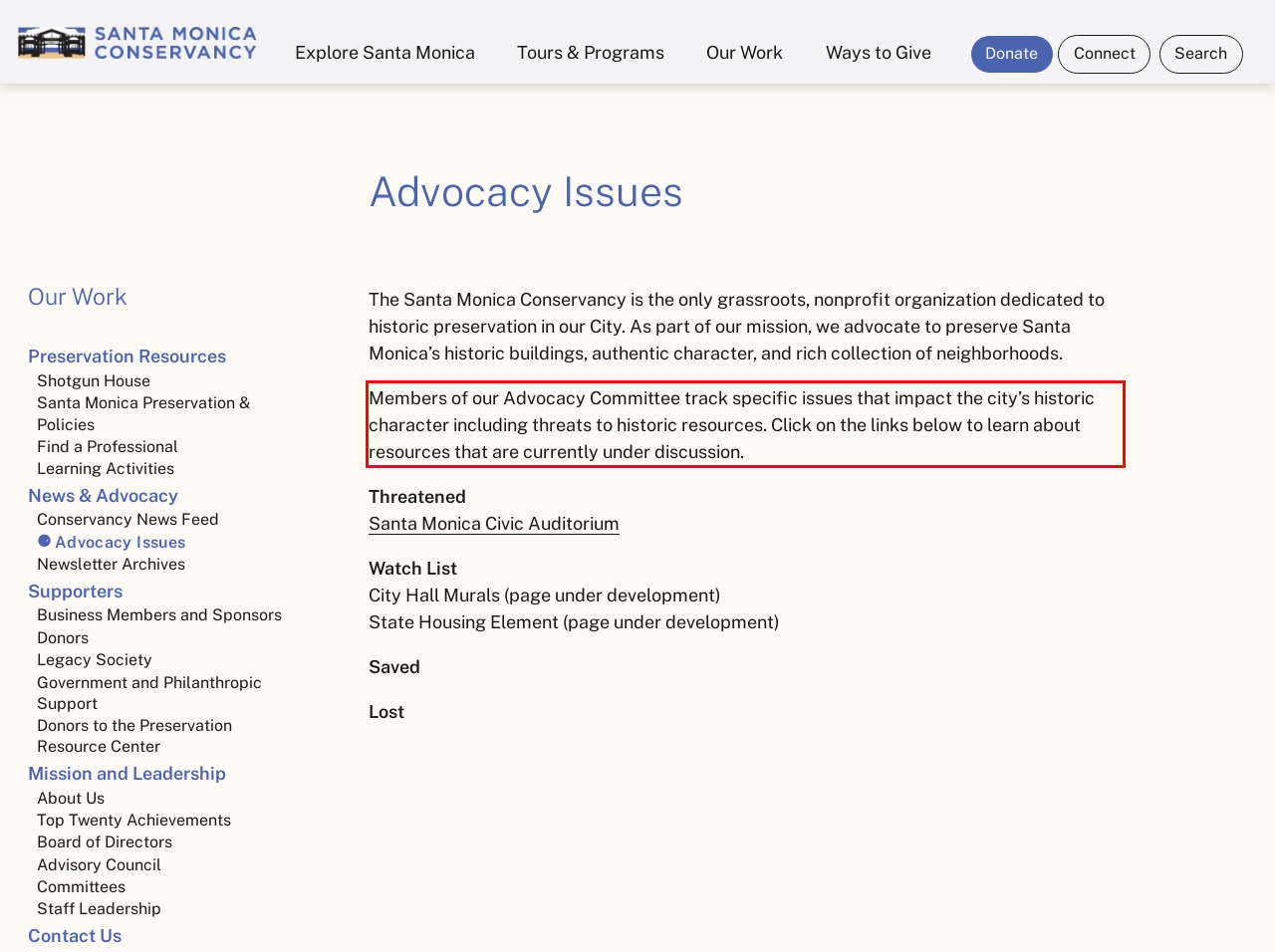Look at the webpage screenshot and recognize the text inside the red bounding box.

Members of our Advocacy Committee track specific issues that impact the city’s historic character including threats to historic resources. Click on the links below to learn about resources that are currently under discussion.